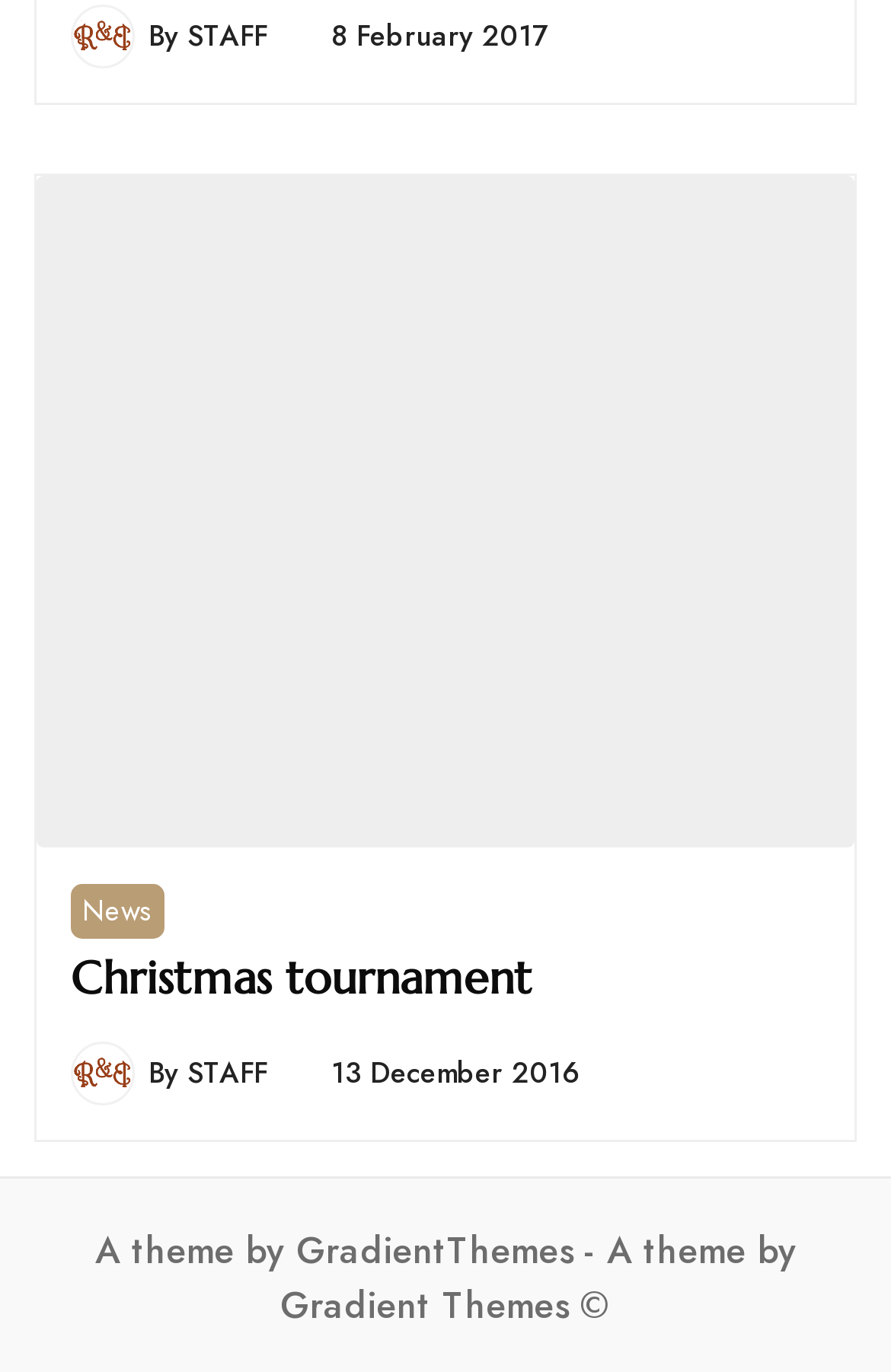Using the information from the screenshot, answer the following question thoroughly:
What is the theme of the webpage?

I found the link 'A theme by GradientThemes - A theme by Gradient Themes ©' at the bottom of the webpage, which indicates the theme of the webpage.